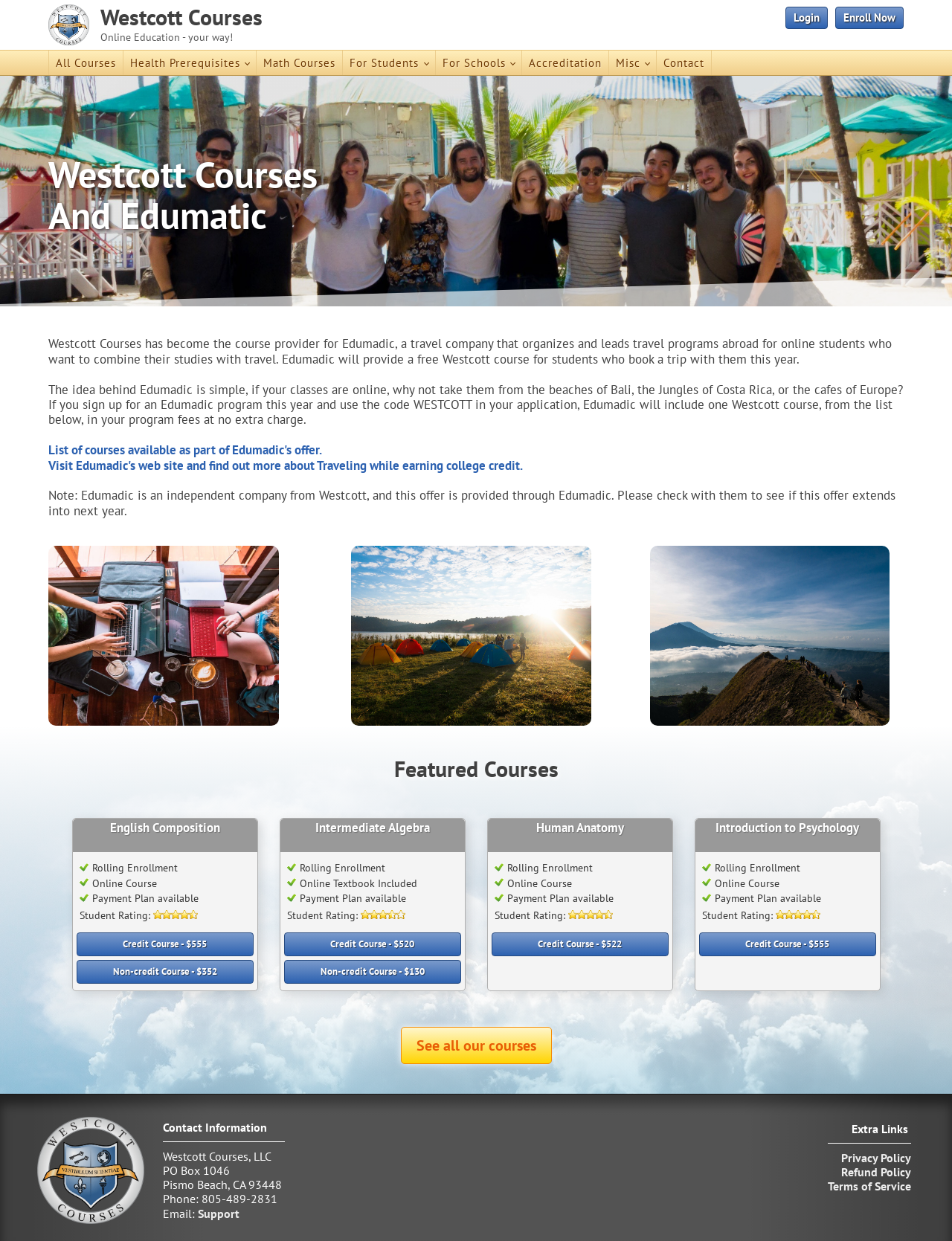Provide the bounding box coordinates for the UI element described in this sentence: "Credit Course - $555". The coordinates should be four float values between 0 and 1, i.e., [left, top, right, bottom].

[0.734, 0.752, 0.92, 0.771]